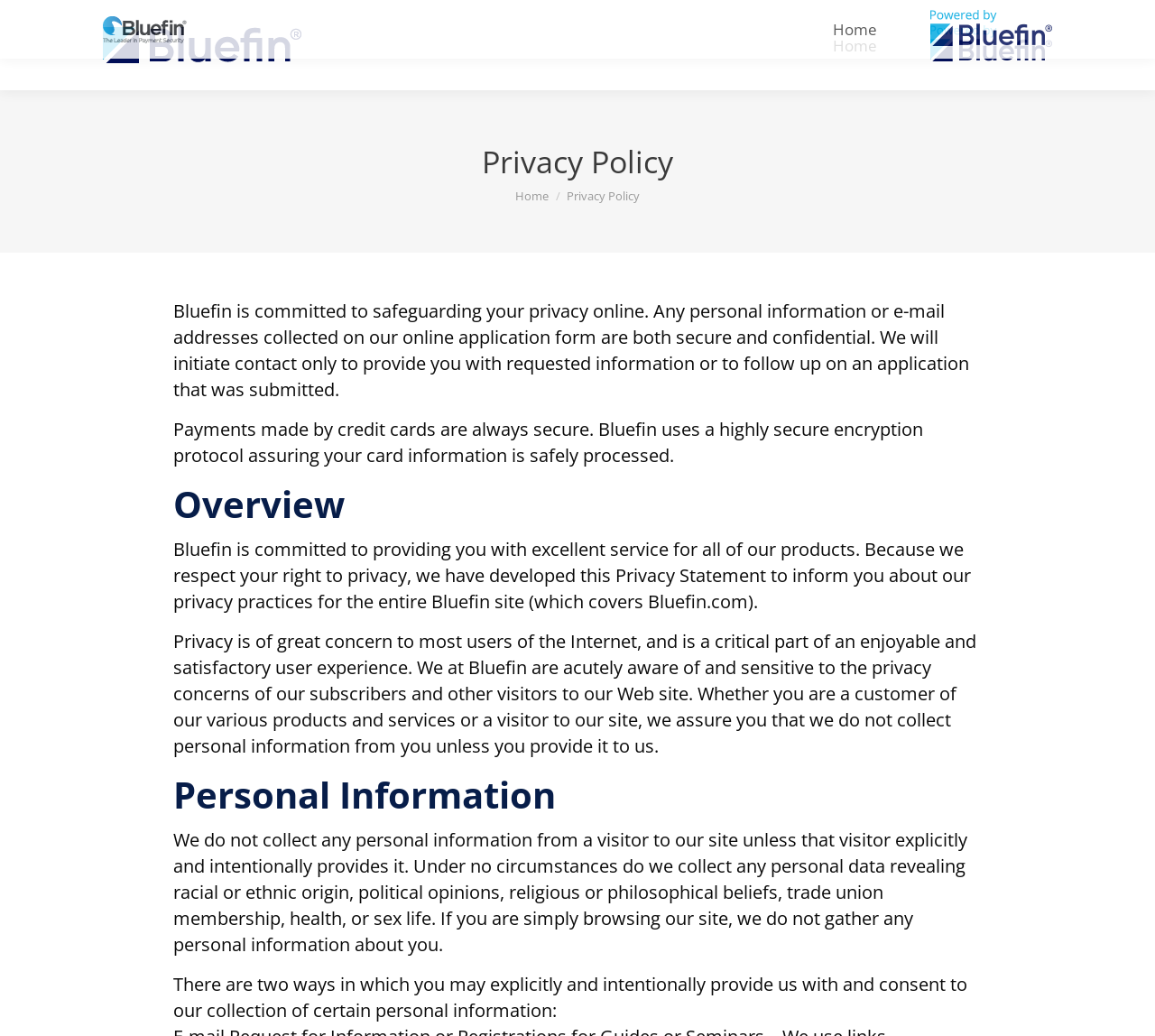How are payments made by credit cards processed?
Refer to the image and respond with a one-word or short-phrase answer.

Securely with encryption protocol